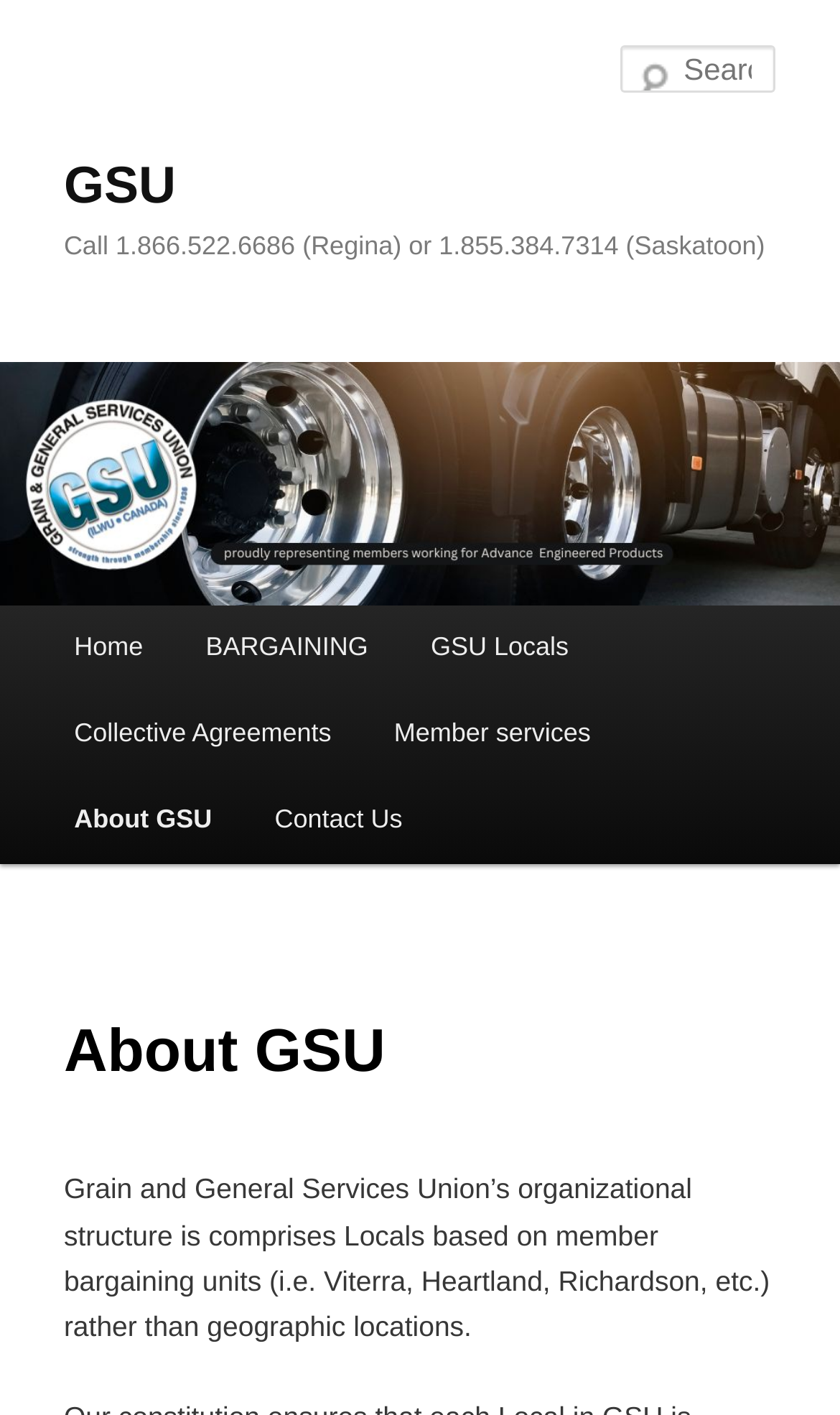Using the given description, provide the bounding box coordinates formatted as (top-left x, top-left y, bottom-right x, bottom-right y), with all values being floating point numbers between 0 and 1. Description: parent_node: Search name="s" placeholder="Search"

[0.739, 0.032, 0.924, 0.066]